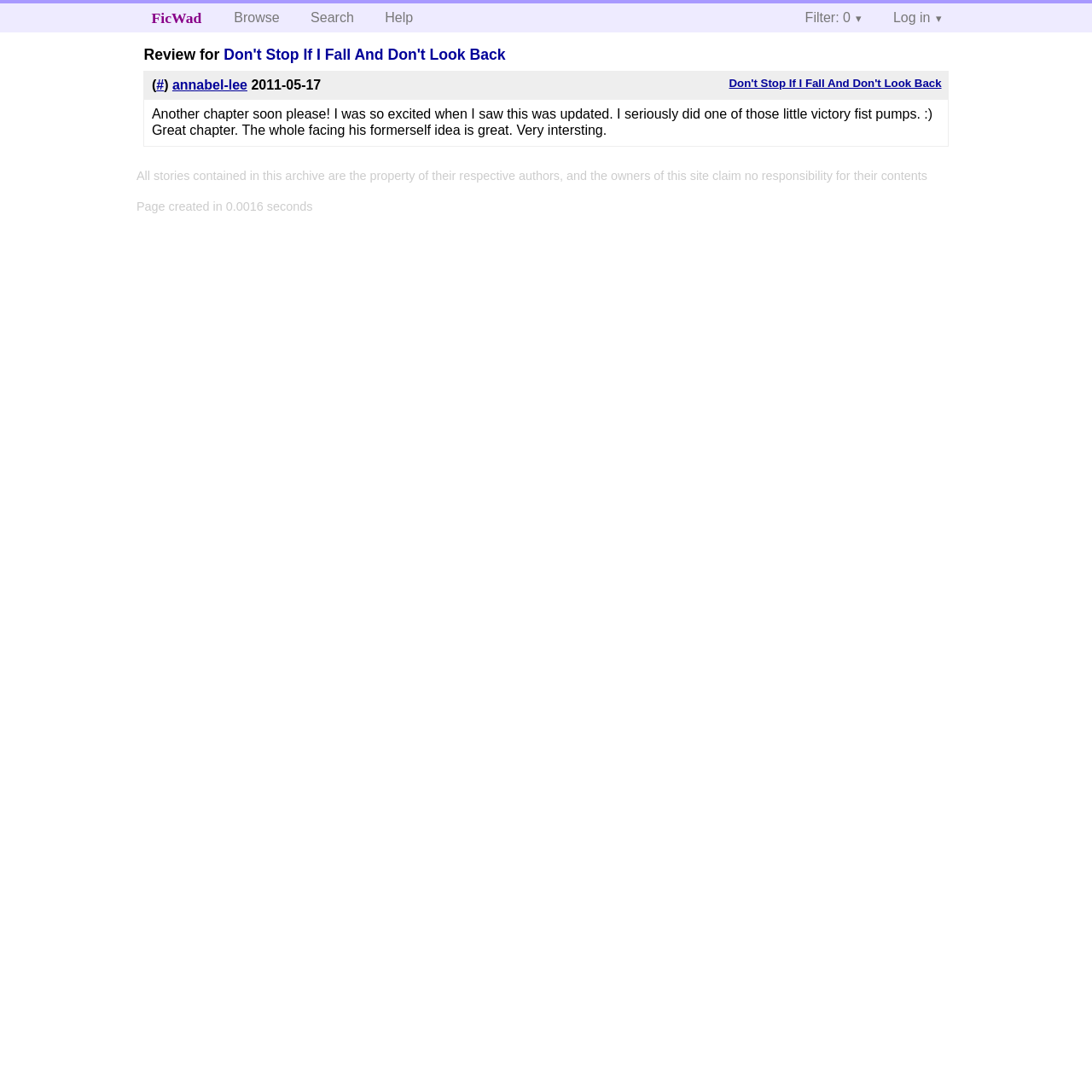Select the bounding box coordinates of the element I need to click to carry out the following instruction: "Filter stories".

[0.725, 0.003, 0.802, 0.03]